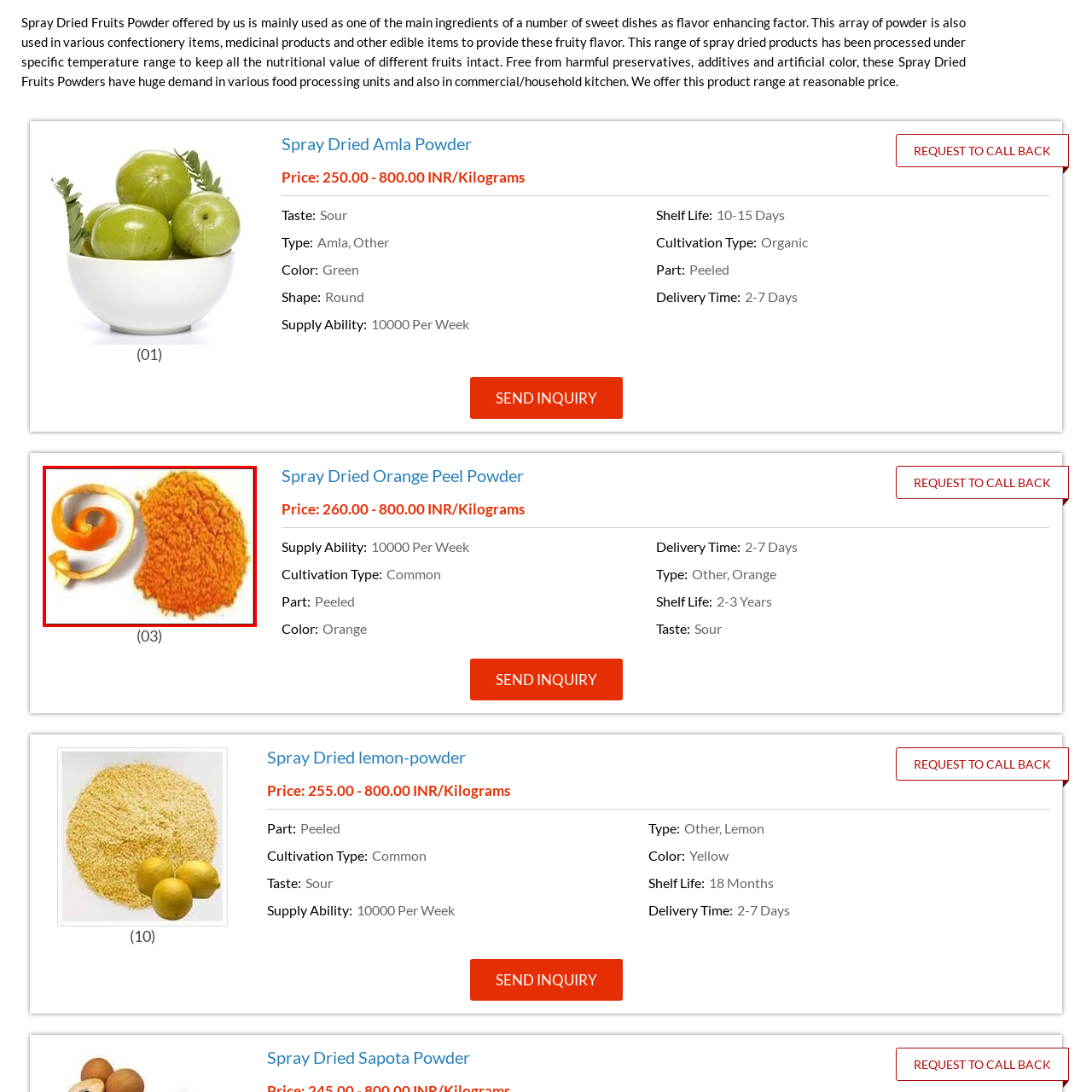Inspect the area enclosed by the red box and reply to the question using only one word or a short phrase: 
What is the shelf life of the powder?

2-3 years